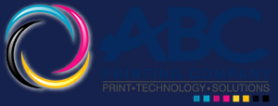Use a single word or phrase to answer the question: 
What is the color of the company name?

bold blue